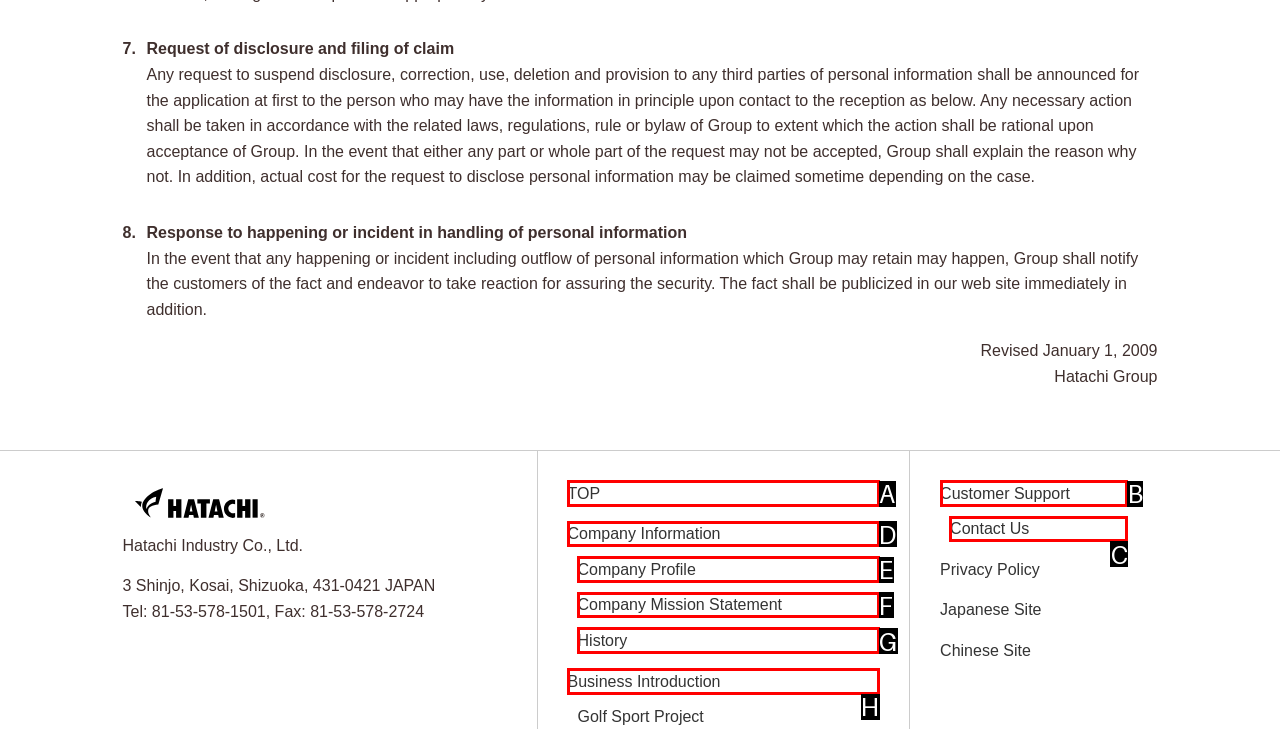Choose the letter of the option you need to click to Contact Us. Answer with the letter only.

C